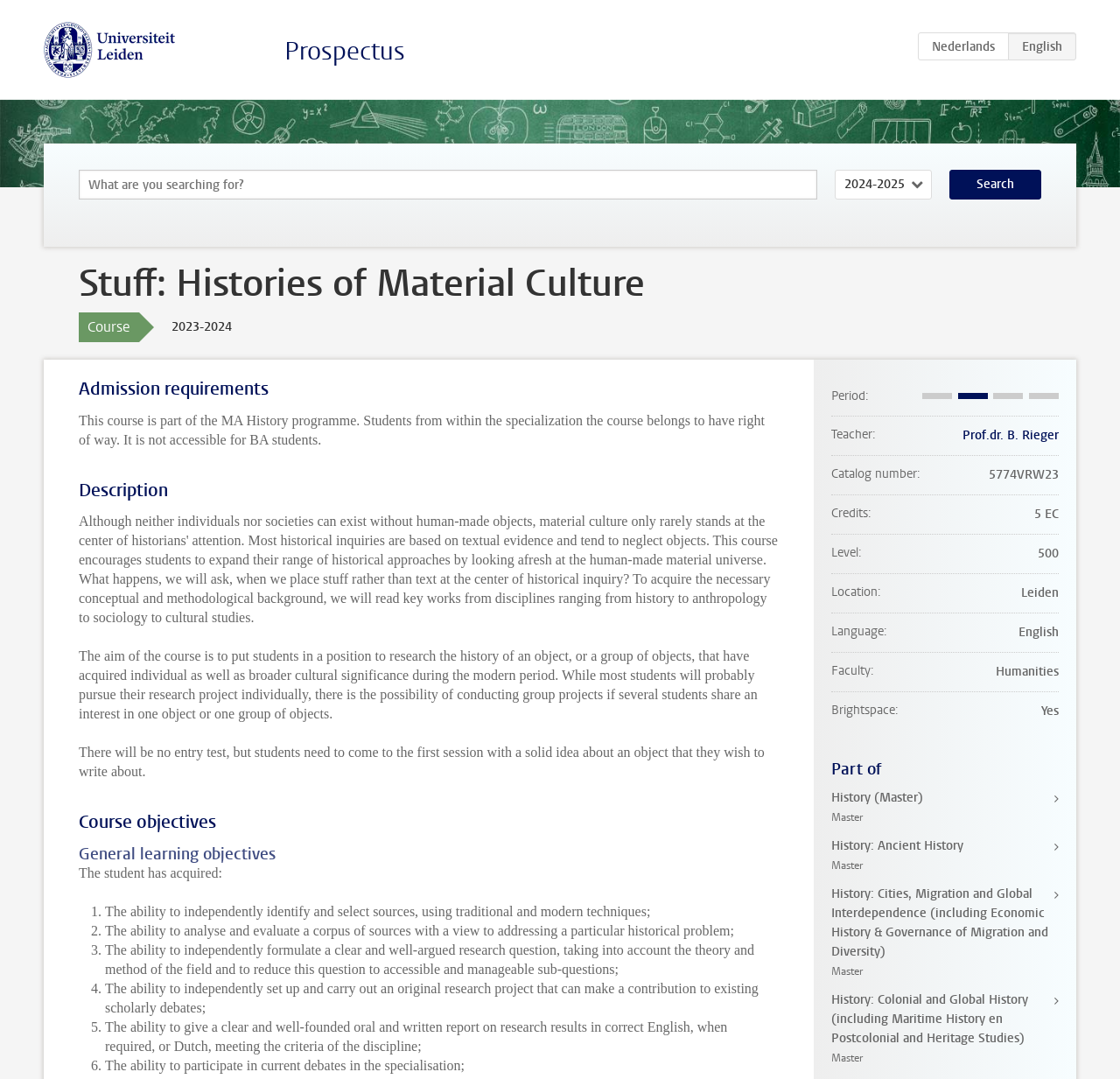Could you specify the bounding box coordinates for the clickable section to complete the following instruction: "Click on the course 'Stuff: Histories of Material Culture'"?

[0.07, 0.245, 0.93, 0.281]